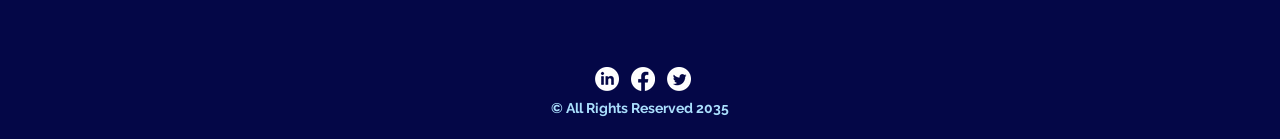Answer the question in one word or a short phrase:
How many social media platforms are listed?

3